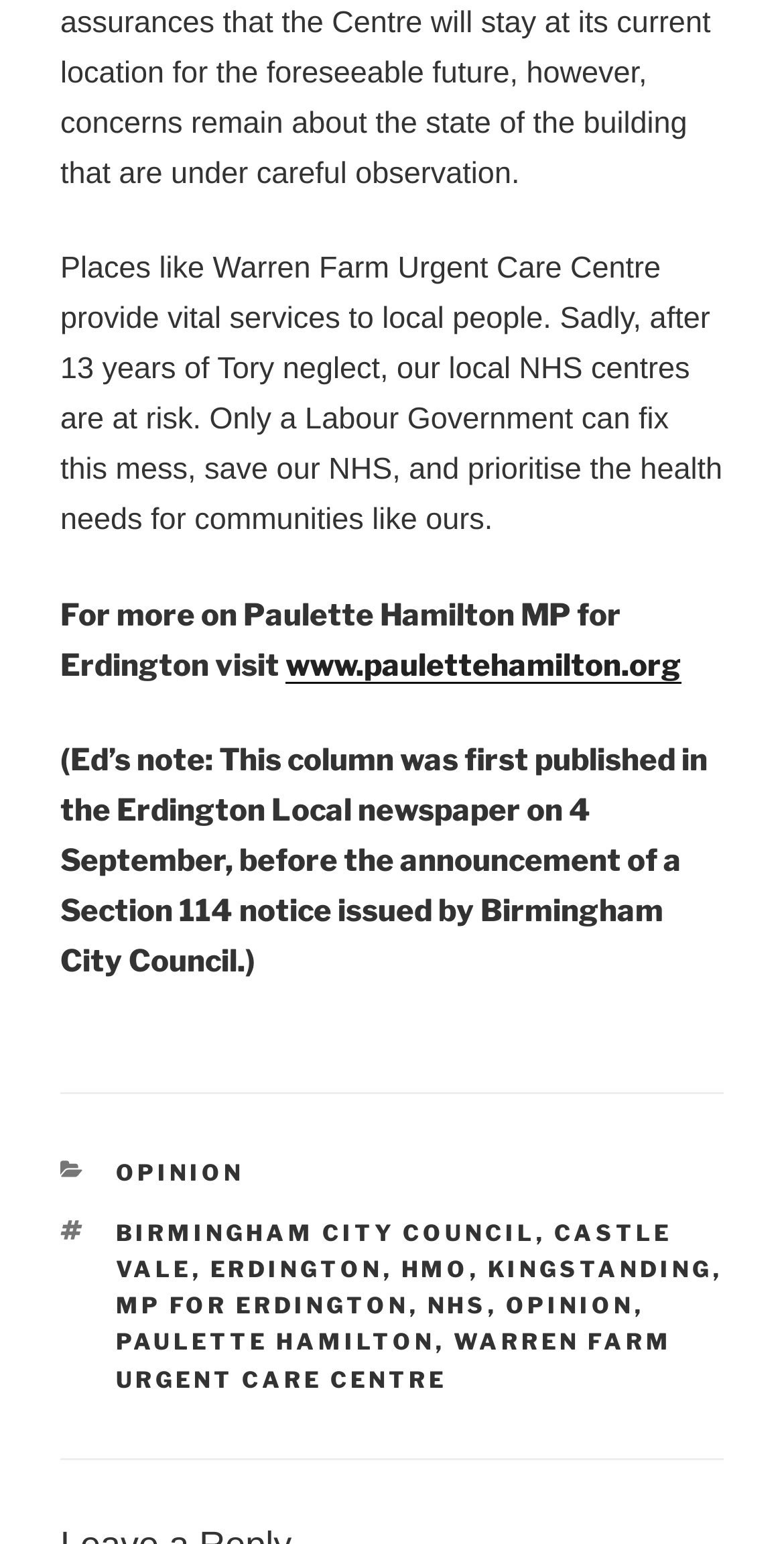Locate the bounding box coordinates of the area to click to fulfill this instruction: "learn more about Birmingham City Council". The bounding box should be presented as four float numbers between 0 and 1, in the order [left, top, right, bottom].

[0.147, 0.789, 0.683, 0.807]